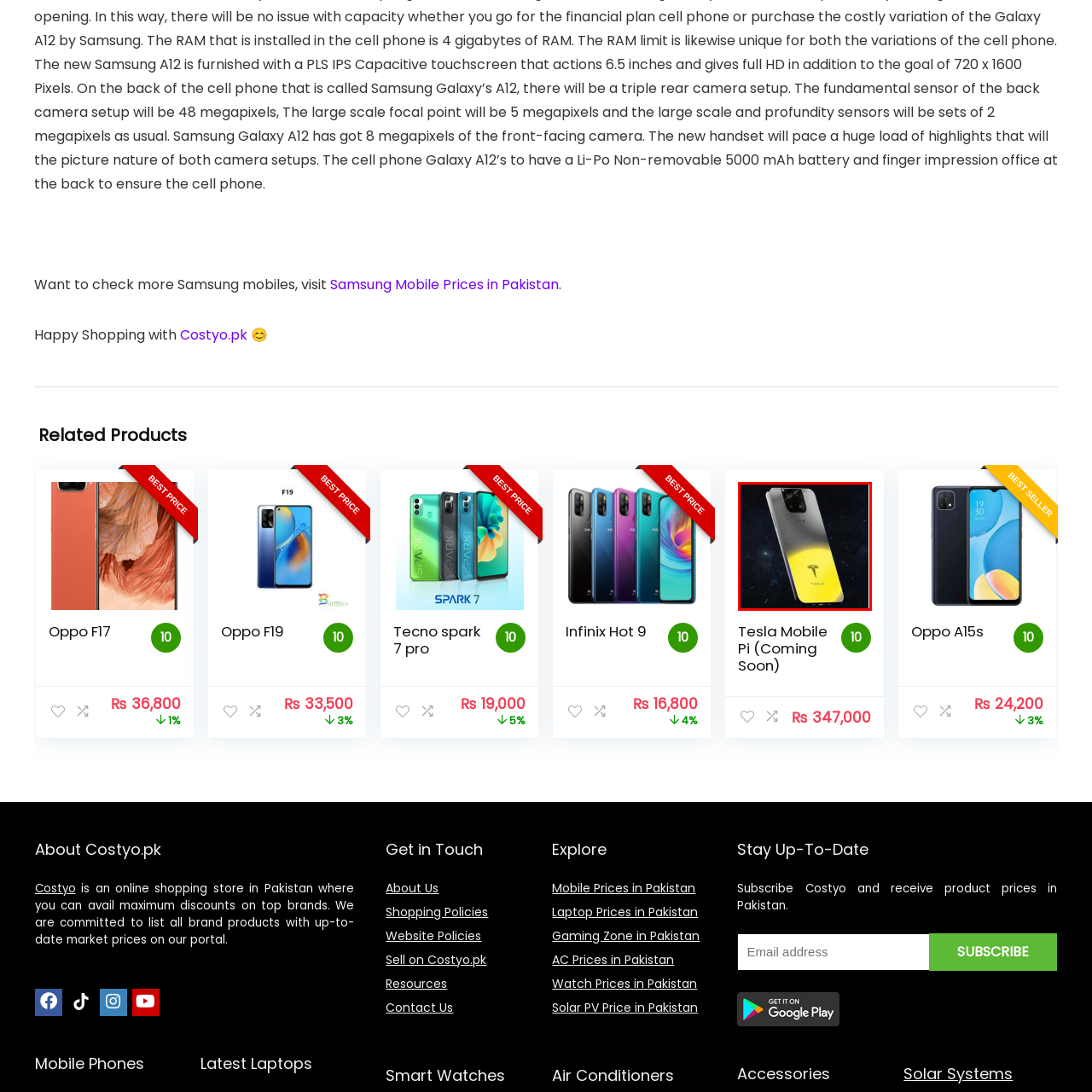What is the significance of the Tesla logo?
Carefully scrutinize the image inside the red bounding box and generate a comprehensive answer, drawing from the visual content.

The presence of the Tesla logo on the smartphone suggests a connection to the innovative brand known for cutting-edge technology, implying that the device is a product of Tesla or affiliated with the company.